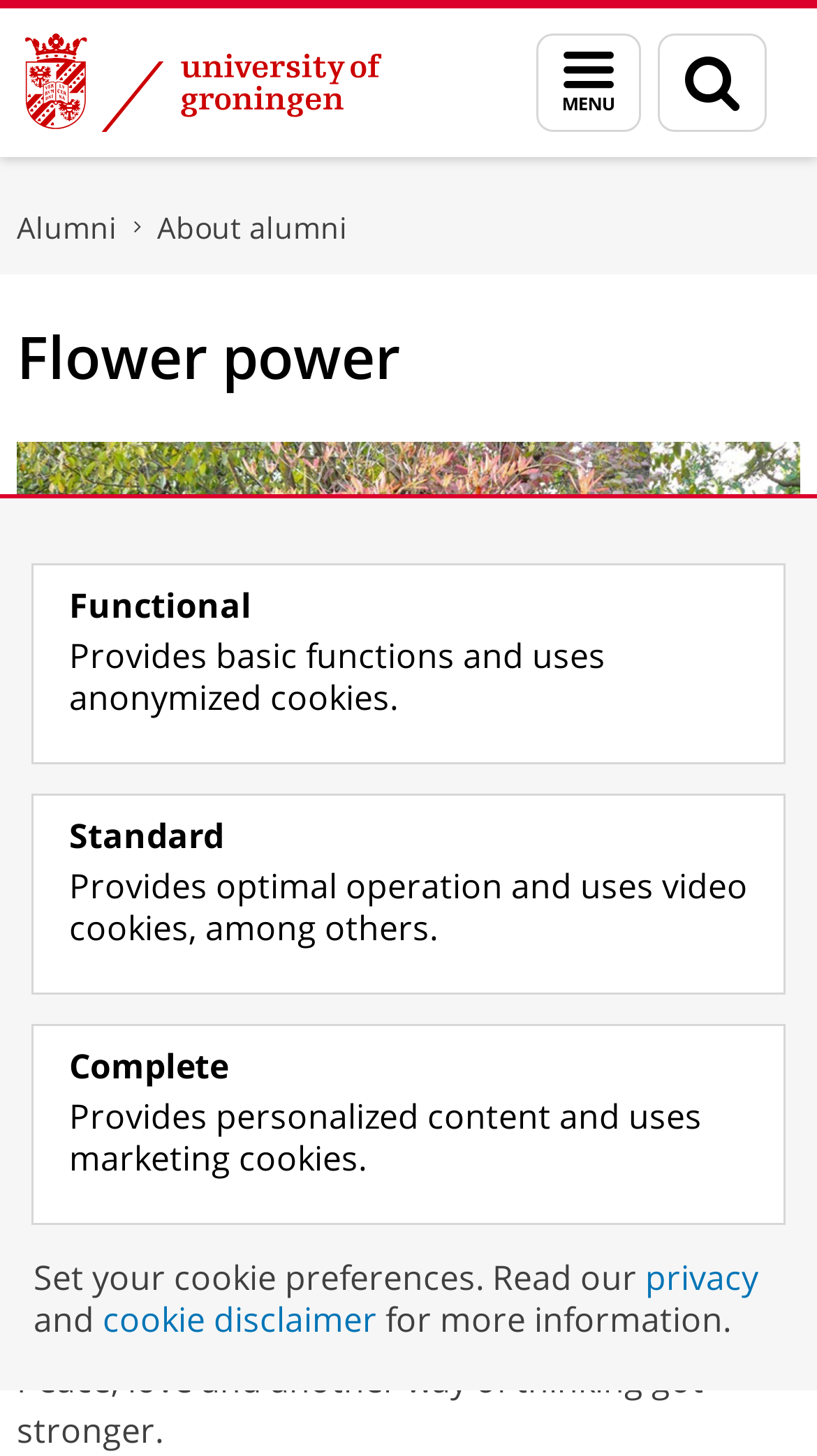Determine the bounding box coordinates of the target area to click to execute the following instruction: "view the image of Sociology Alumni."

[0.021, 0.303, 0.979, 0.706]